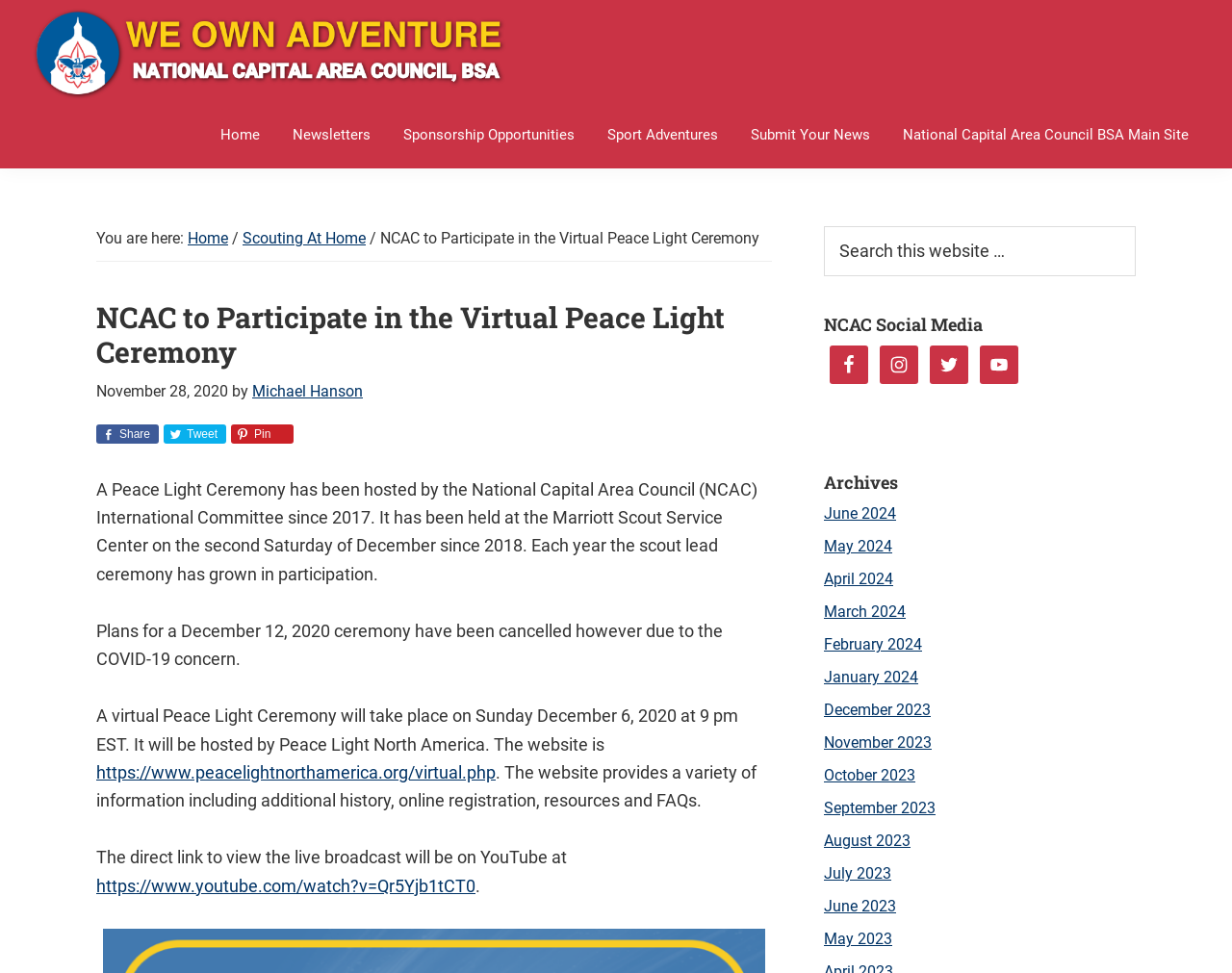Where was the ceremony held previously?
Analyze the image and deliver a detailed answer to the question.

According to the webpage, the Peace Light Ceremony has been held at the Marriott Scout Service Center on the second Saturday of December since 2018, so the previous location of the ceremony is the Marriott Scout Service Center.